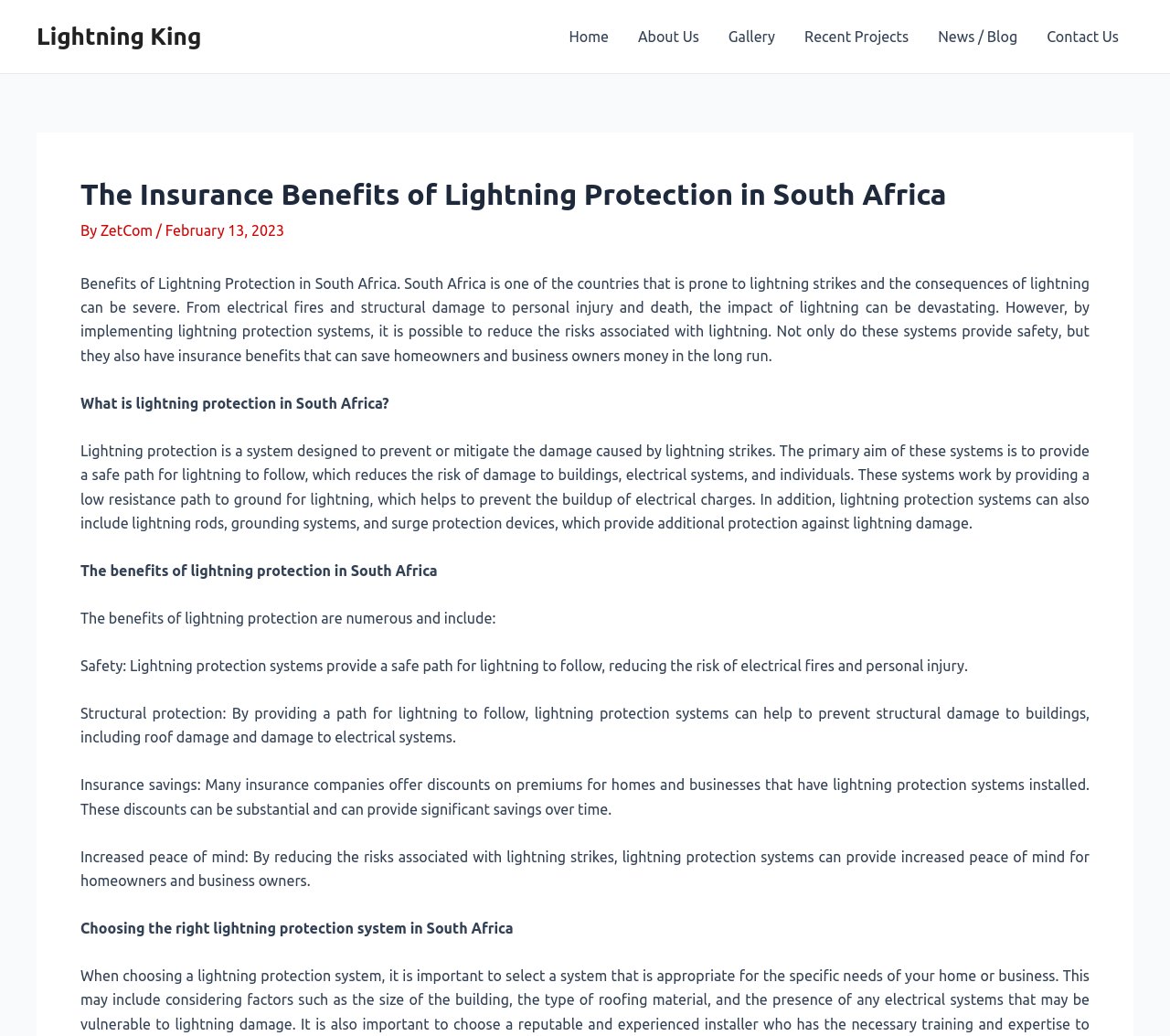What is the benefit of lightning protection systems in terms of insurance?
Please provide an in-depth and detailed response to the question.

The webpage states that many insurance companies offer discounts on premiums for homes and businesses that have lightning protection systems installed, which can provide significant savings over time.